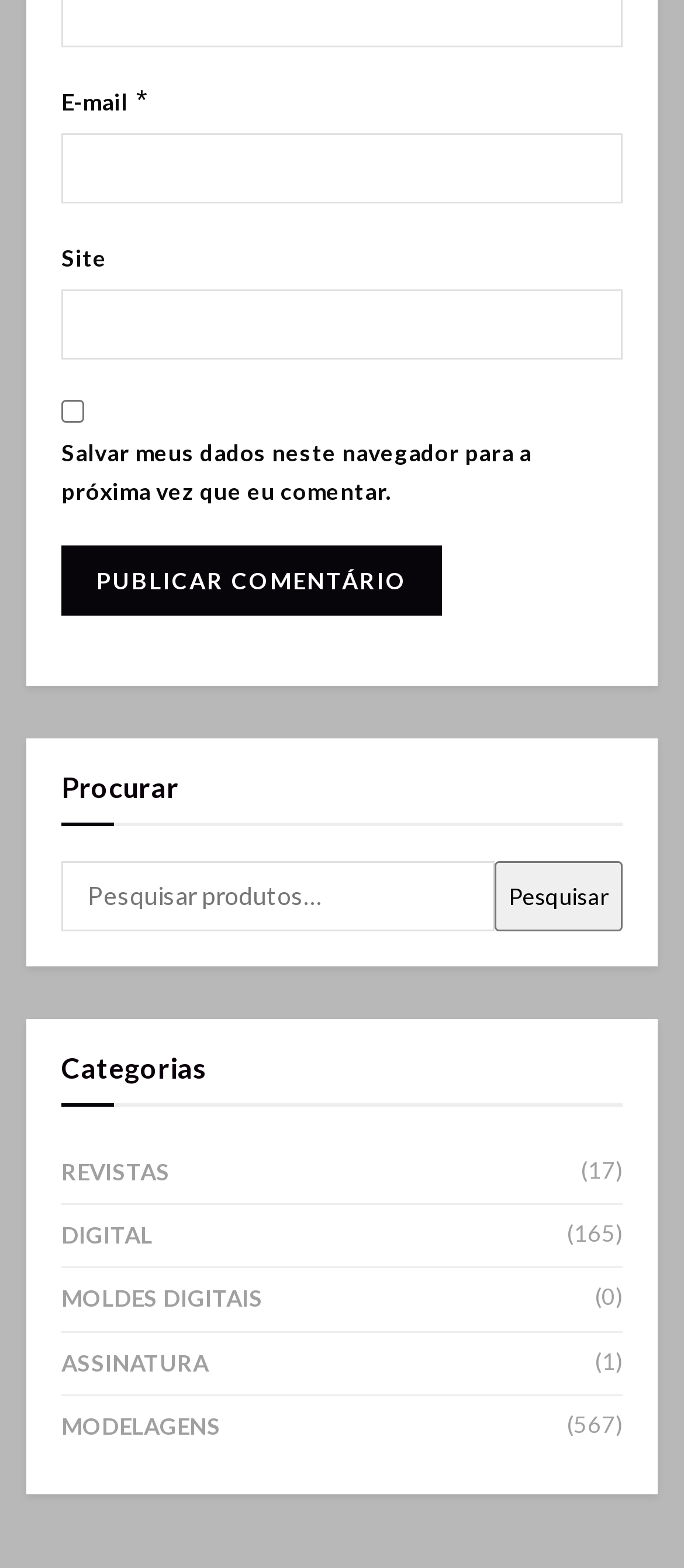What is the button below the search box?
Please use the image to provide an in-depth answer to the question.

I looked at the button element below the search box and found that it is labeled 'Pesquisar', which means 'Search' in English. Therefore, the button is used to search for something.